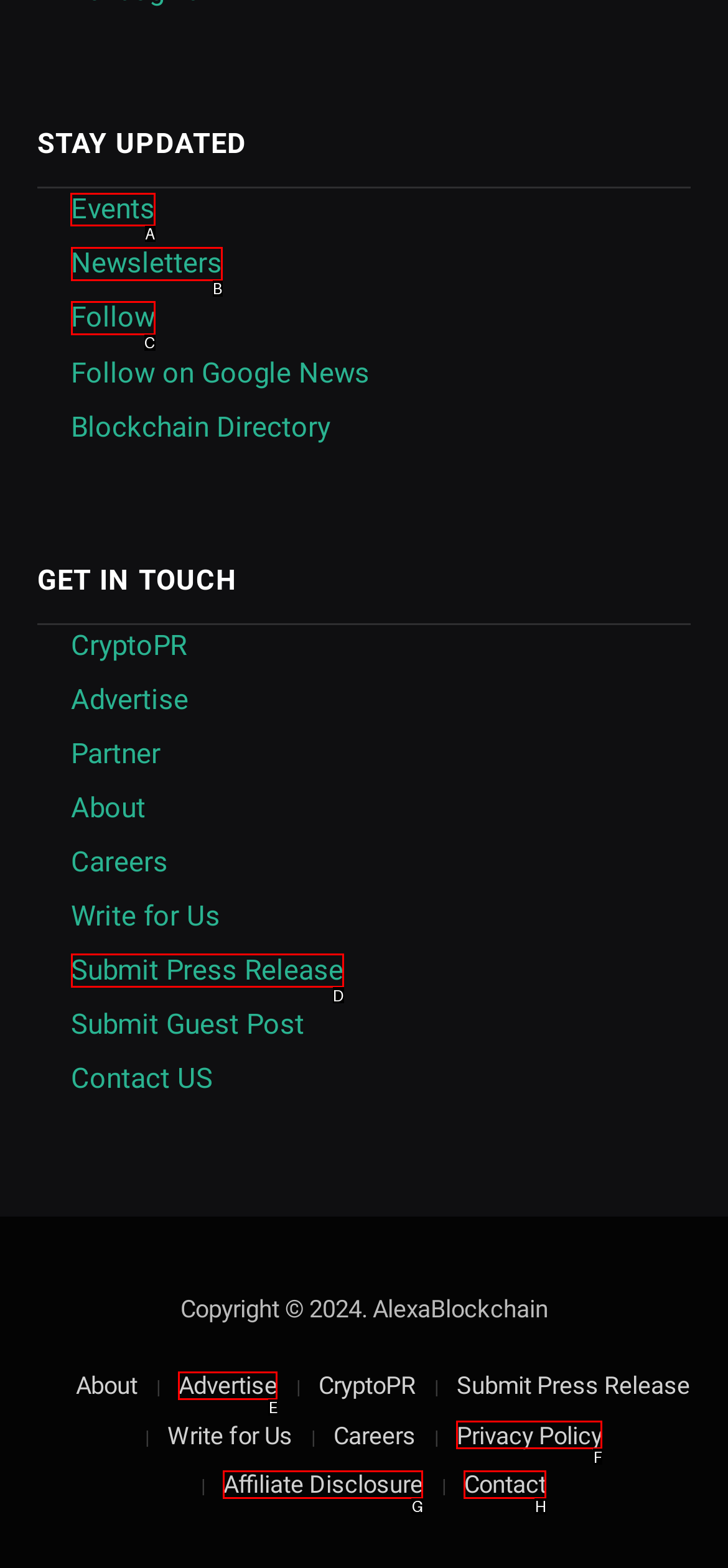To achieve the task: Click on Events, which HTML element do you need to click?
Respond with the letter of the correct option from the given choices.

A